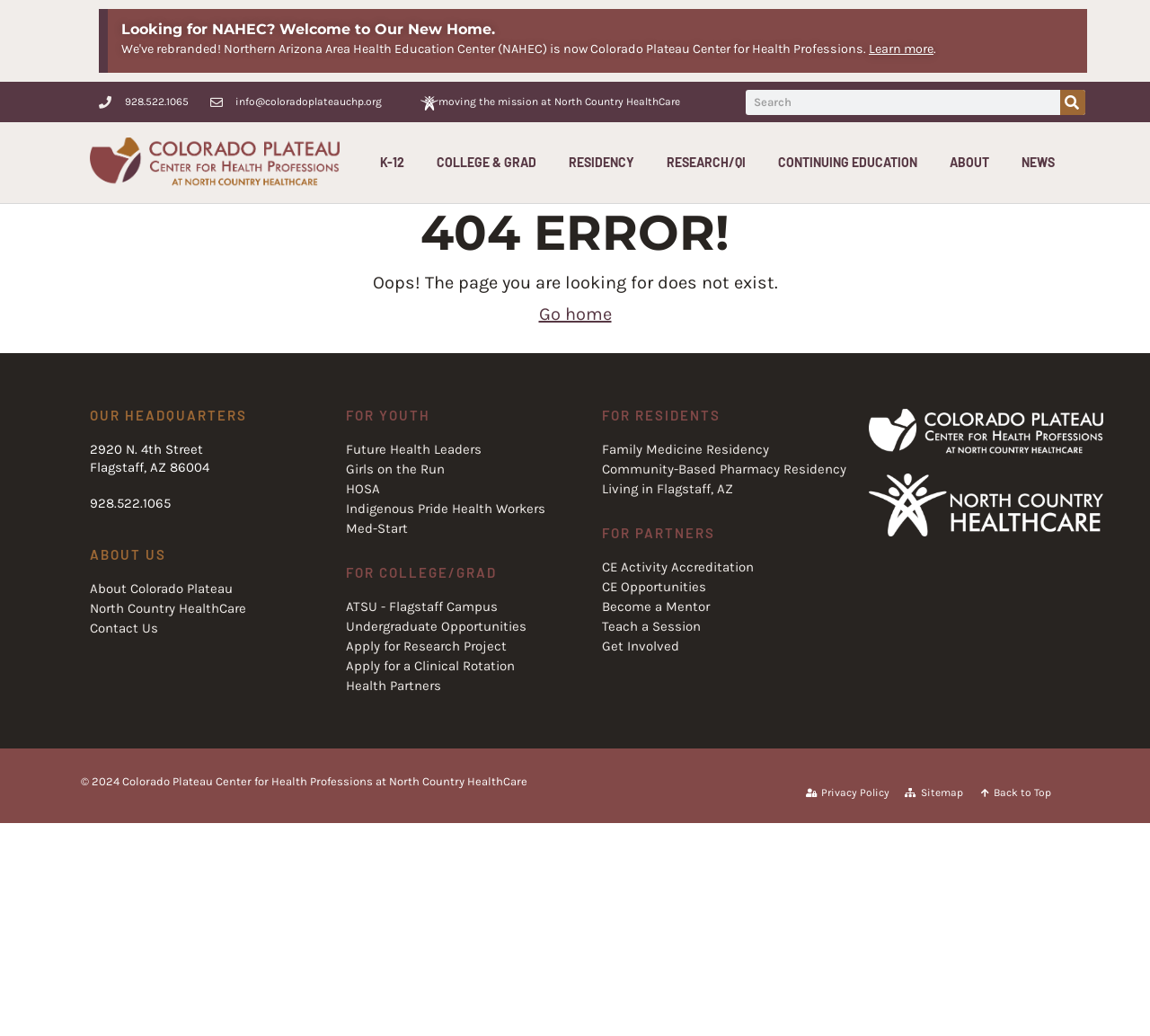Identify and provide the bounding box for the element described by: "Get Involved".

[0.523, 0.615, 0.746, 0.632]